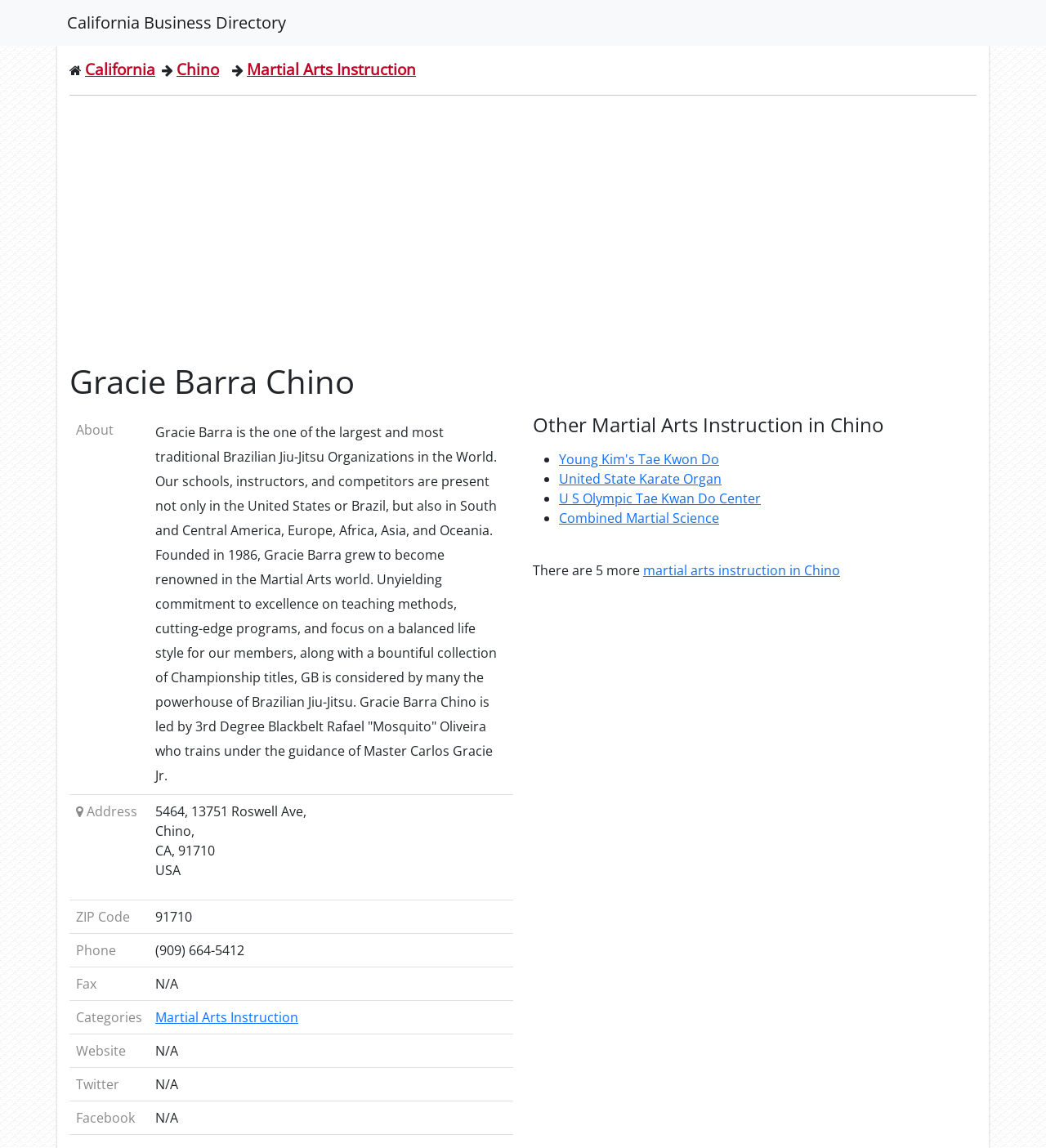Indicate the bounding box coordinates of the element that must be clicked to execute the instruction: "Visit Young Kim's Tae Kwon Do". The coordinates should be given as four float numbers between 0 and 1, i.e., [left, top, right, bottom].

[0.534, 0.392, 0.688, 0.408]